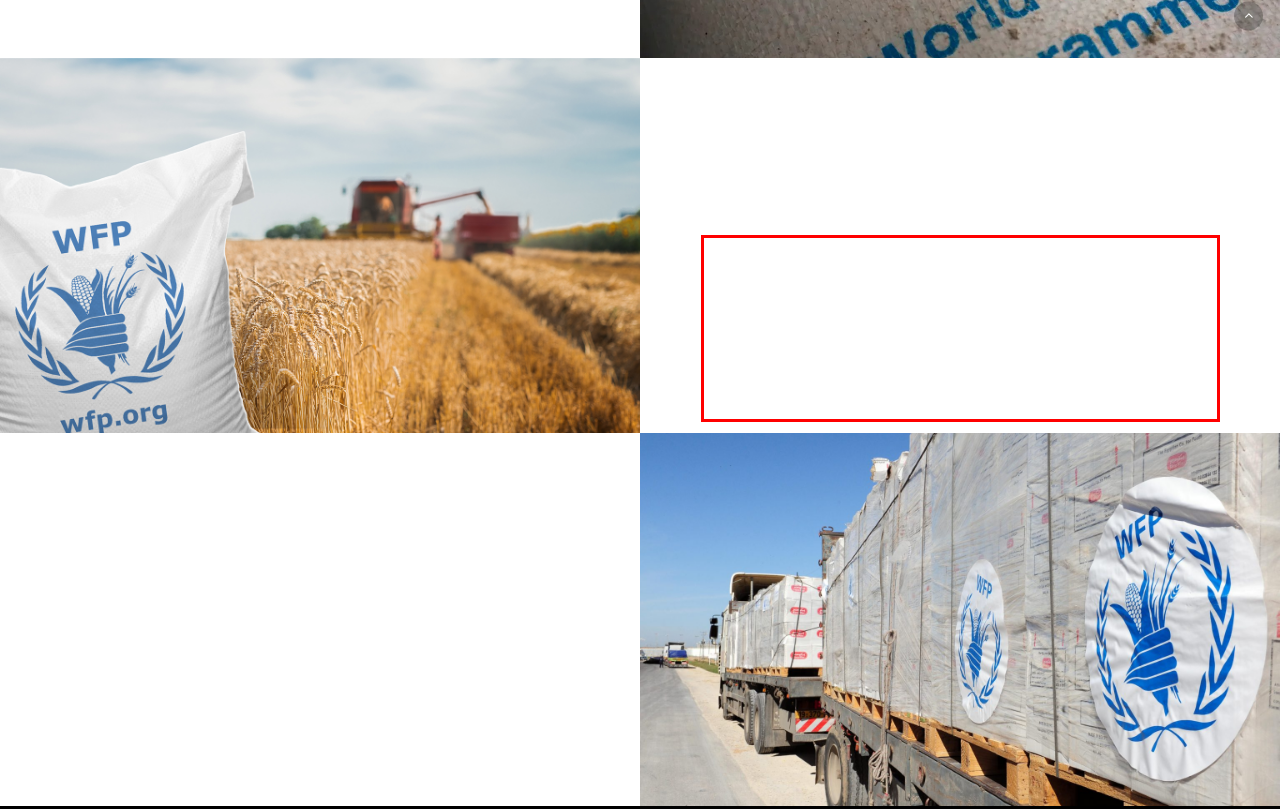Please use OCR to extract the text content from the red bounding box in the provided webpage screenshot.

The United Nations World Food Programme (WFP) is the world’s largest humanitarian organization saving lives and changing lives, delivering food assistance in emergencies and working with communities to improve nutrition and build resilience. The World Food Programme uses food assistance to build a pathway to peace, stability, and prosperity for people recovering from conflict, disasters, and the impact of climate change.